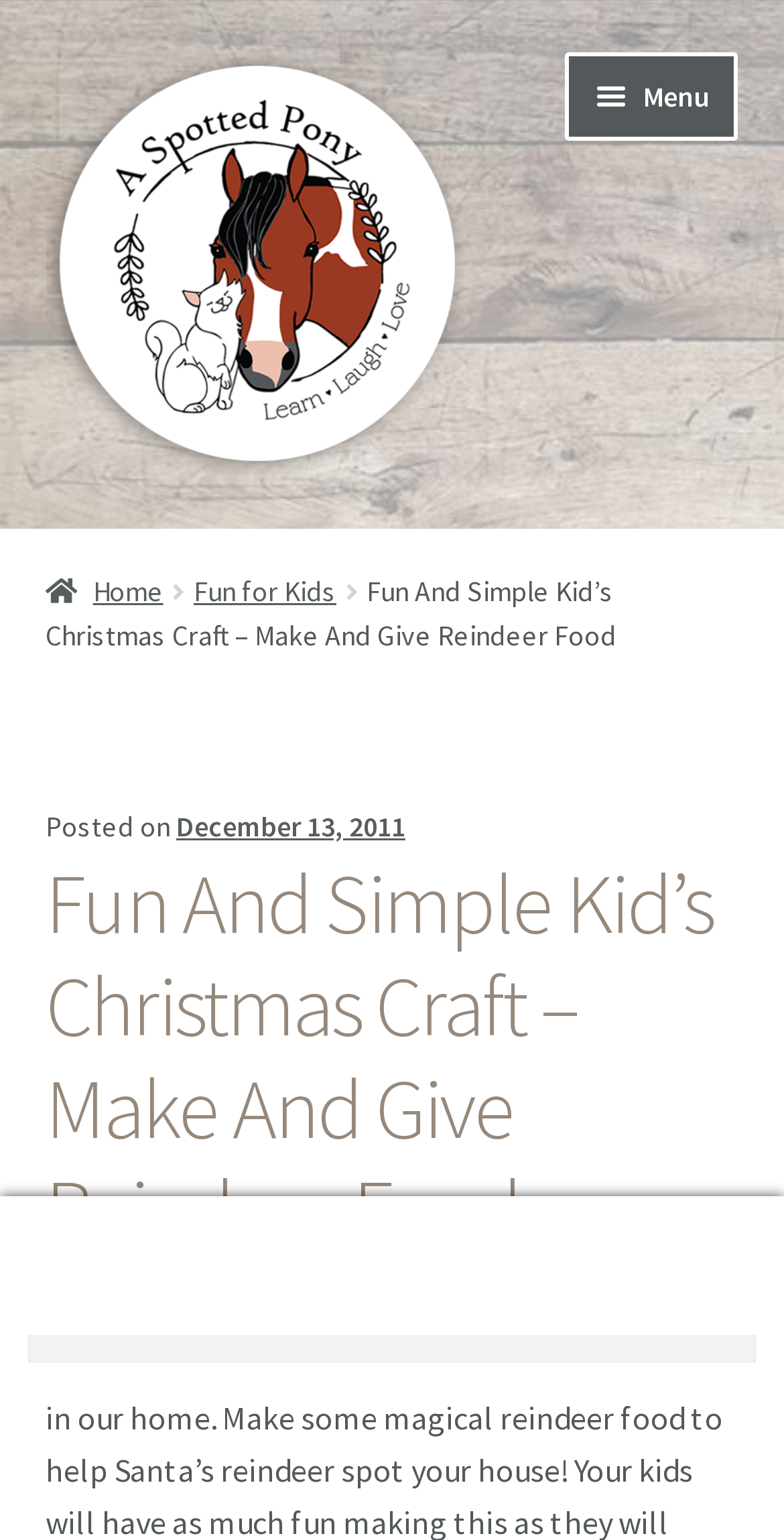Find the bounding box coordinates of the clickable region needed to perform the following instruction: "Go to 'Home' page". The coordinates should be provided as four float numbers between 0 and 1, i.e., [left, top, right, bottom].

[0.058, 0.308, 0.942, 0.378]